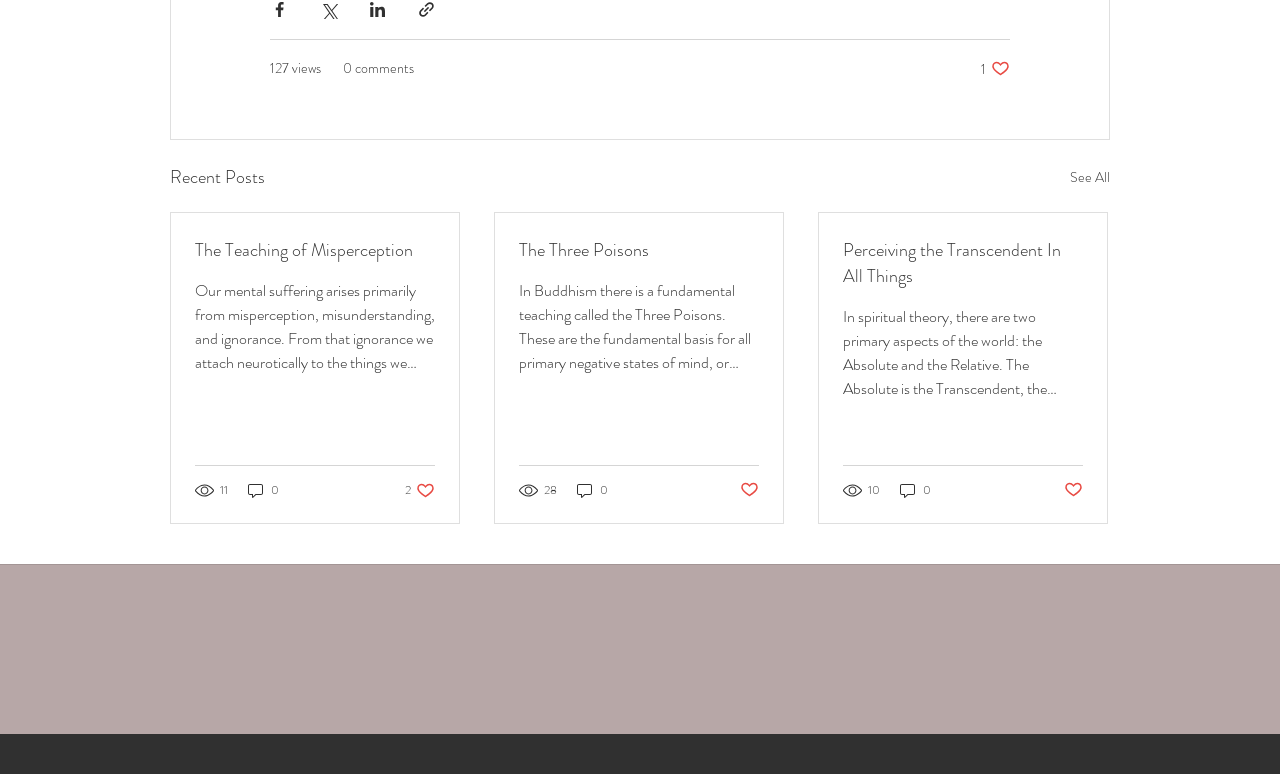Predict the bounding box of the UI element that fits this description: "alt="My Site"".

None